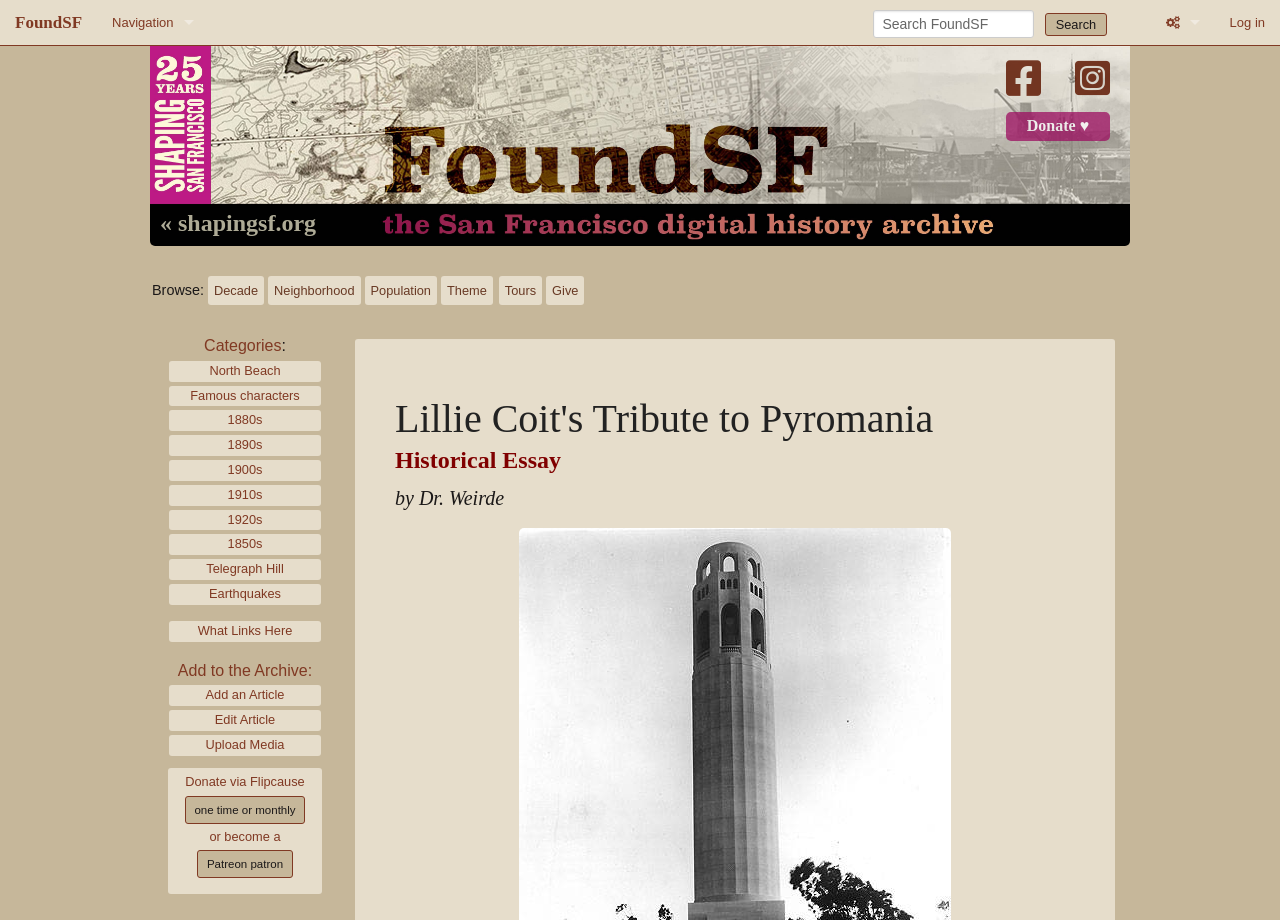Please determine the bounding box coordinates, formatted as (top-left x, top-left y, bottom-right x, bottom-right y), with all values as floating point numbers between 0 and 1. Identify the bounding box of the region described as: Why model railways

None